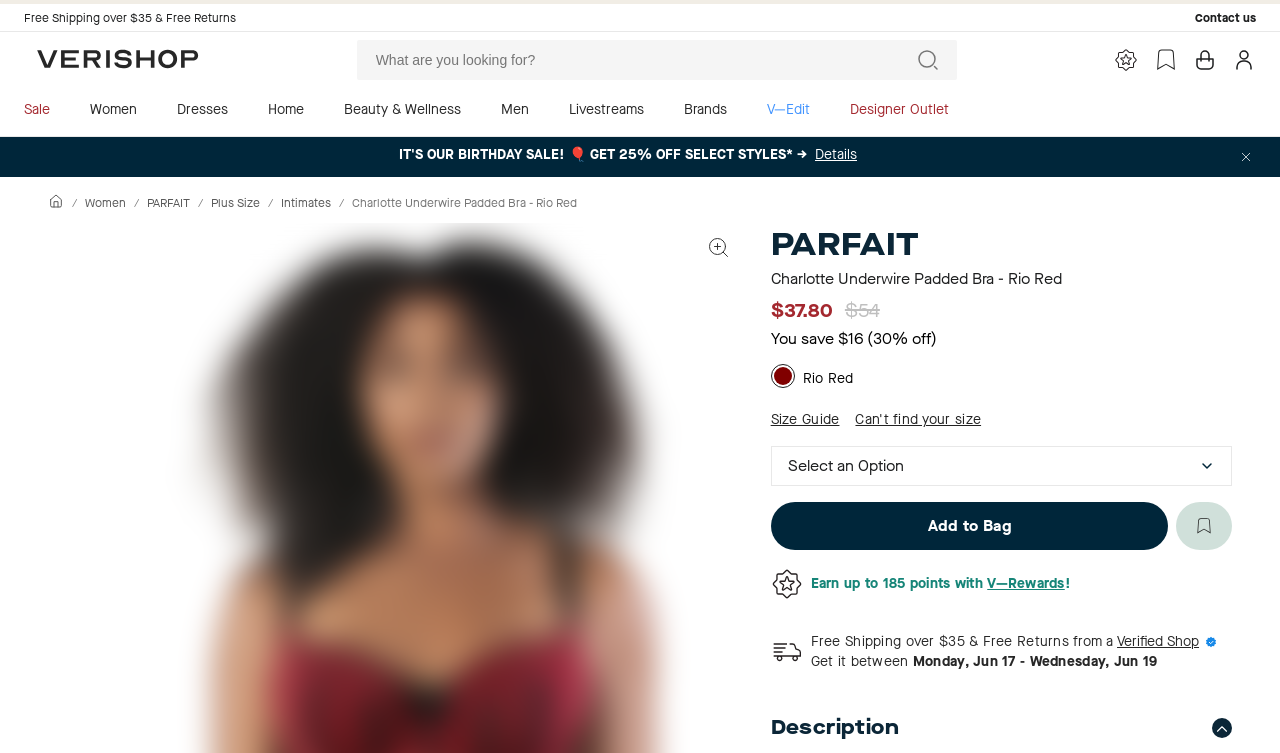What is the discount percentage on the bra?
Carefully analyze the image and provide a thorough answer to the question.

I calculated this by looking at the text 'You save $16 (30% off)' which indicates that the original price was discounted by 30%.